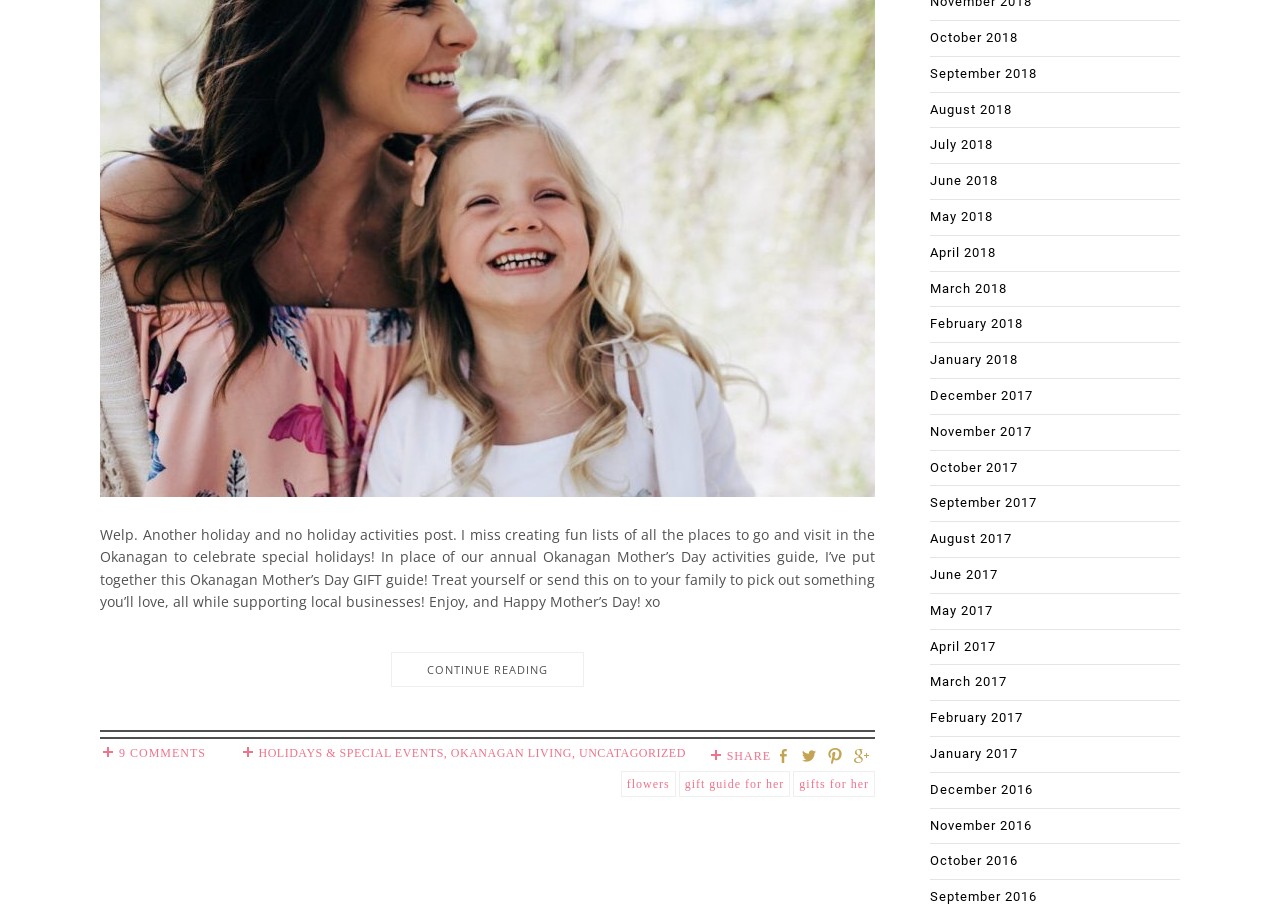Locate the bounding box coordinates of the element I should click to achieve the following instruction: "View the comments".

[0.078, 0.824, 0.161, 0.839]